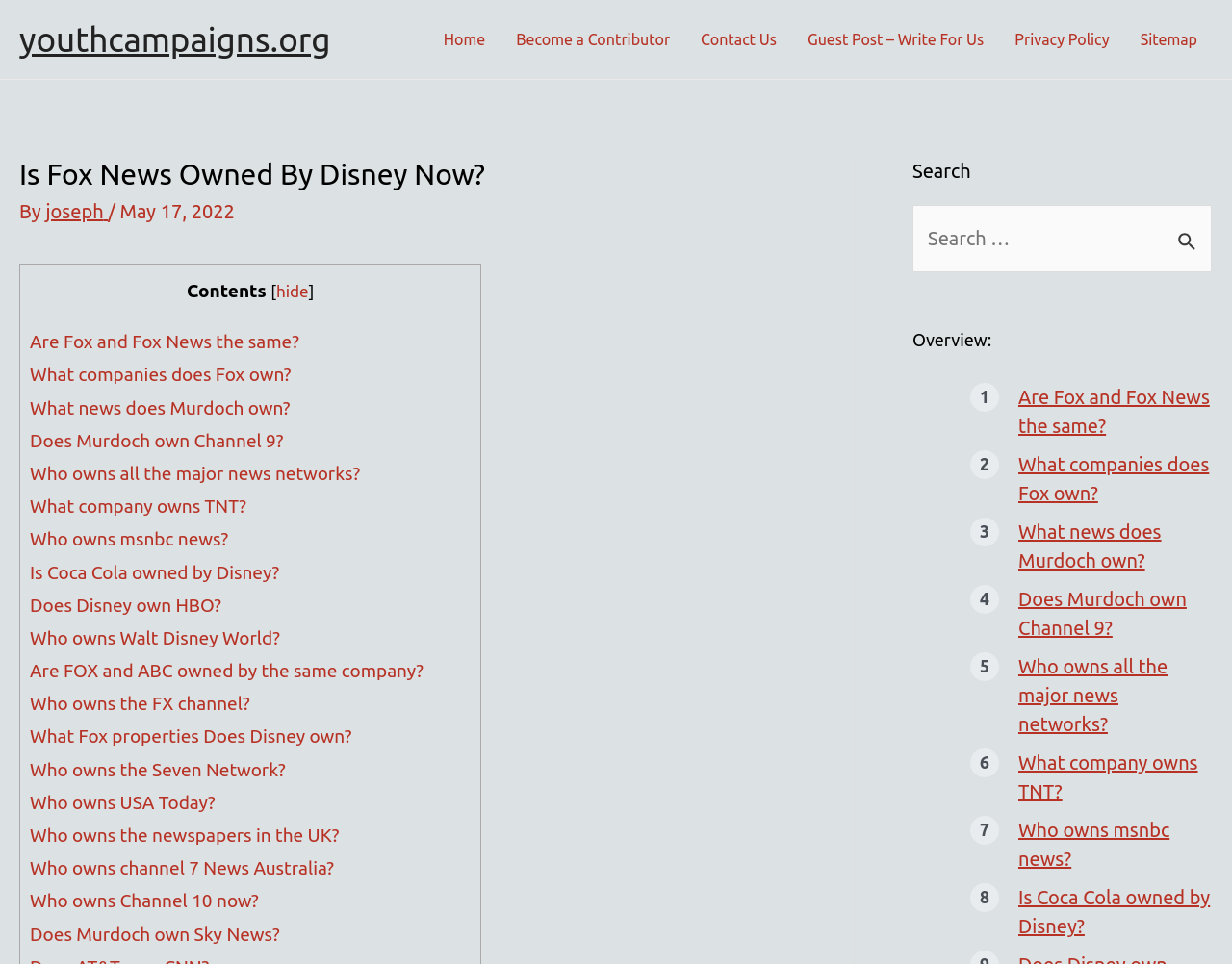Please locate the bounding box coordinates of the element that needs to be clicked to achieve the following instruction: "Click on the 'Are Fox and Fox News the same?' link". The coordinates should be four float numbers between 0 and 1, i.e., [left, top, right, bottom].

[0.024, 0.344, 0.243, 0.365]